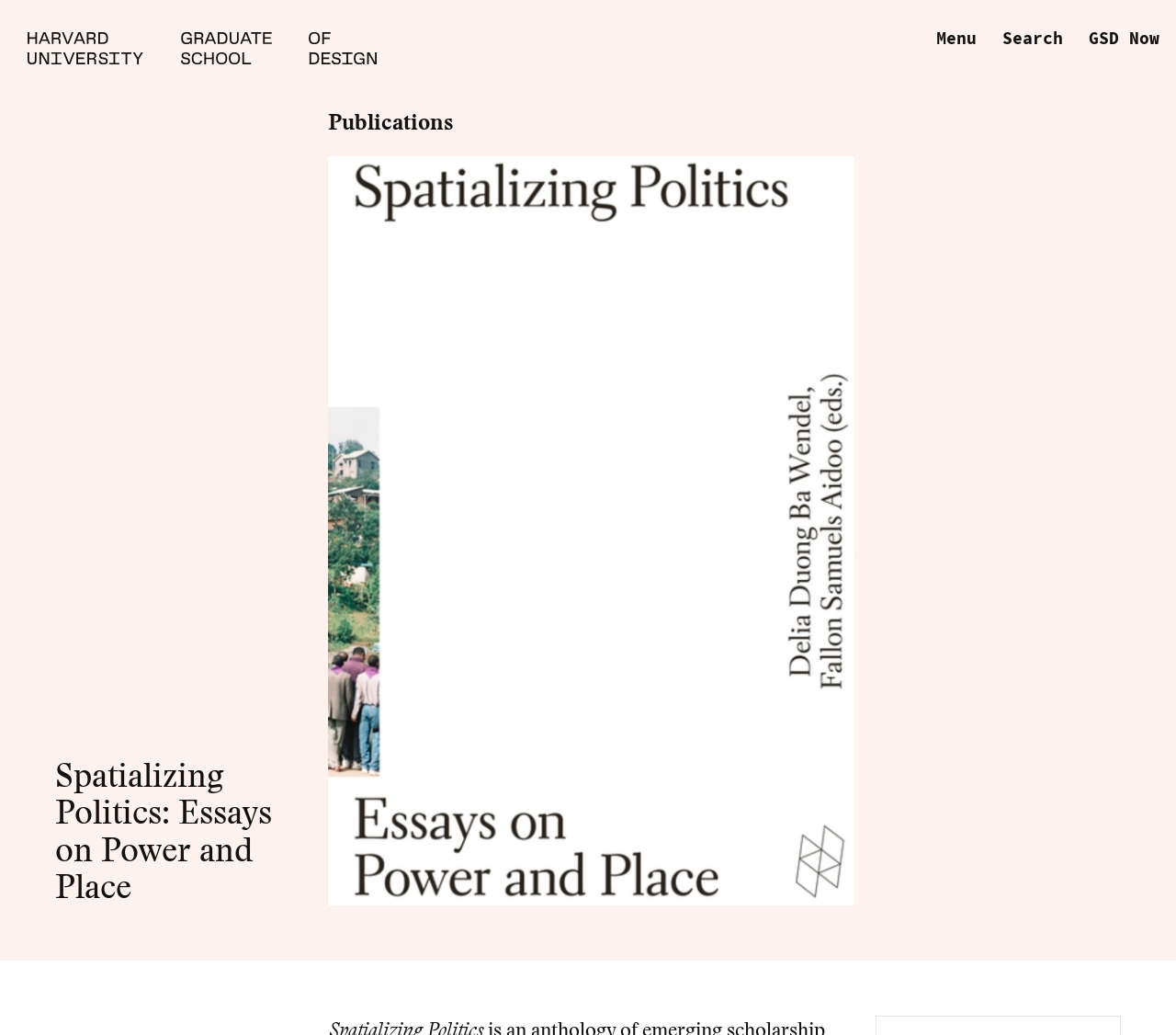Provide a brief response in the form of a single word or phrase:
What is the name of the link next to the search button?

GSD Now